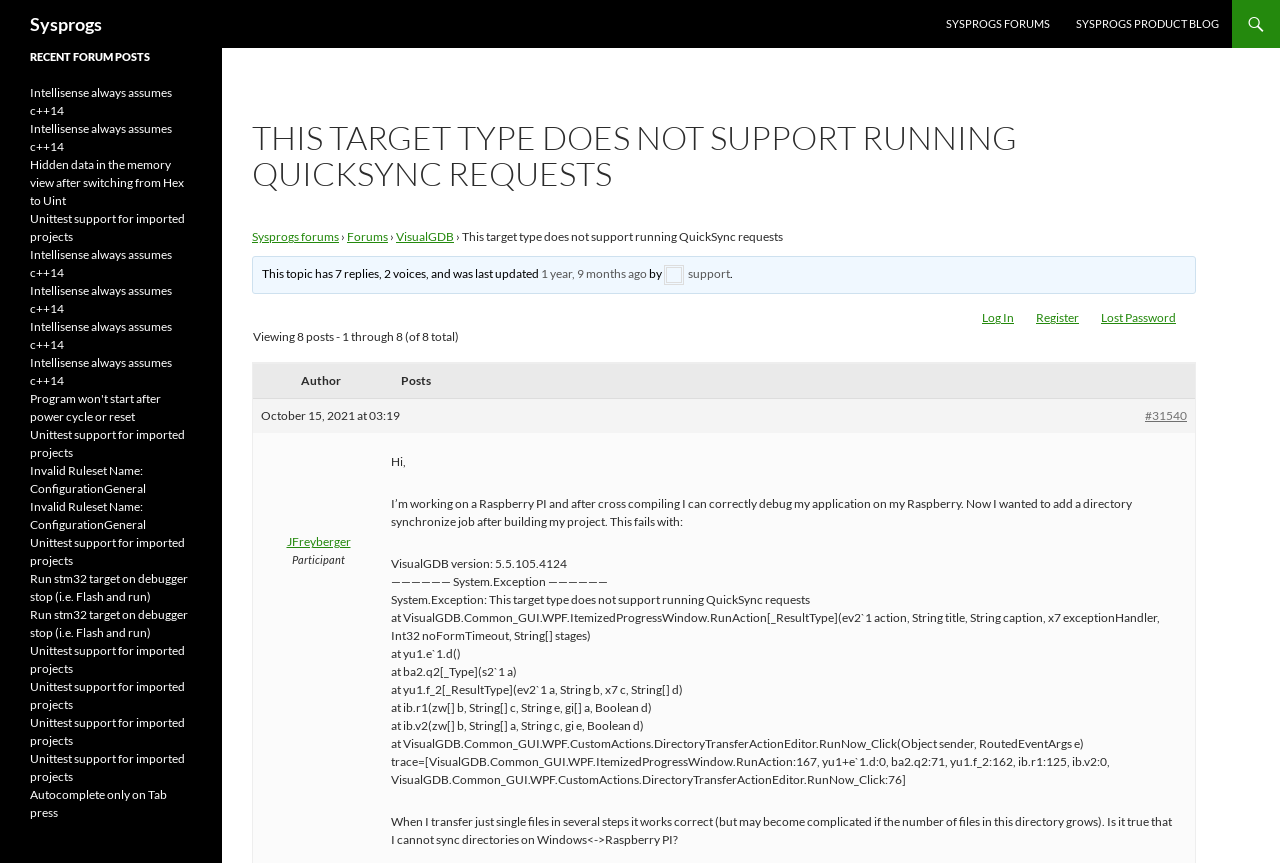What is the version of VisualGDB?
Refer to the screenshot and respond with a concise word or phrase.

5.5.105.4124